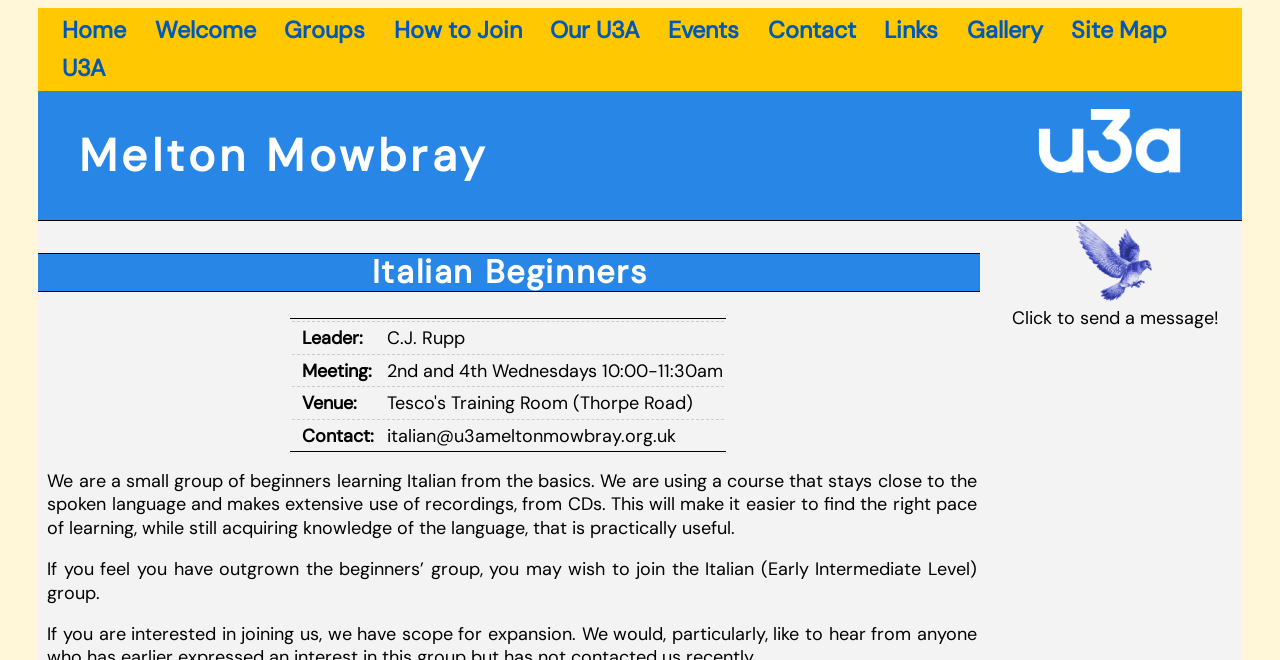Locate the UI element that matches the description Site Map in the webpage screenshot. Return the bounding box coordinates in the format (top-left x, top-left y, bottom-right x, bottom-right y), with values ranging from 0 to 1.

[0.837, 0.022, 0.912, 0.068]